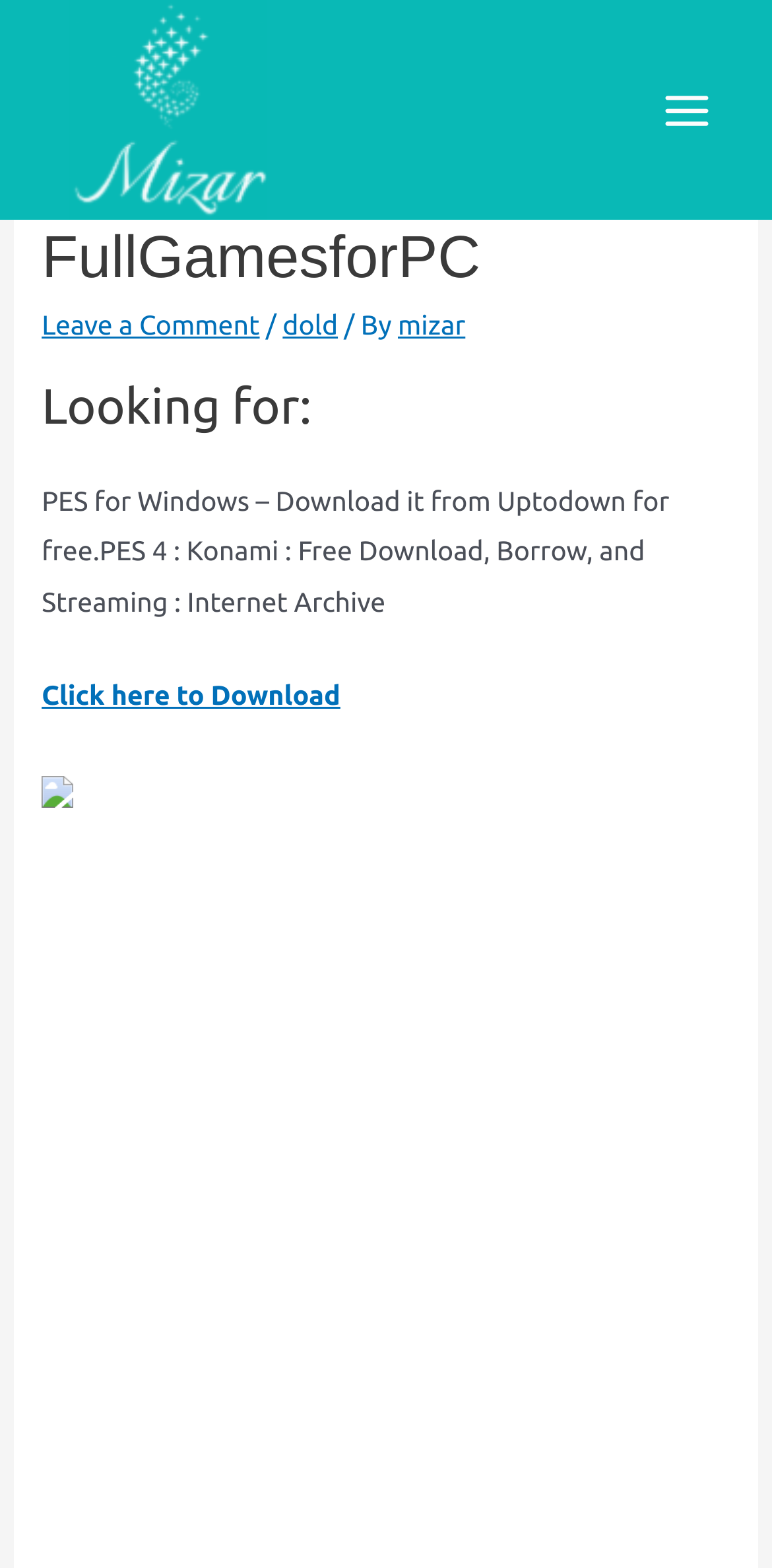What is the author of the webpage content?
Based on the content of the image, thoroughly explain and answer the question.

By analyzing the webpage content, I found a link element with the text 'mizar' which appears to be the author of the webpage content. This link is located at the top of the webpage, near the header section.